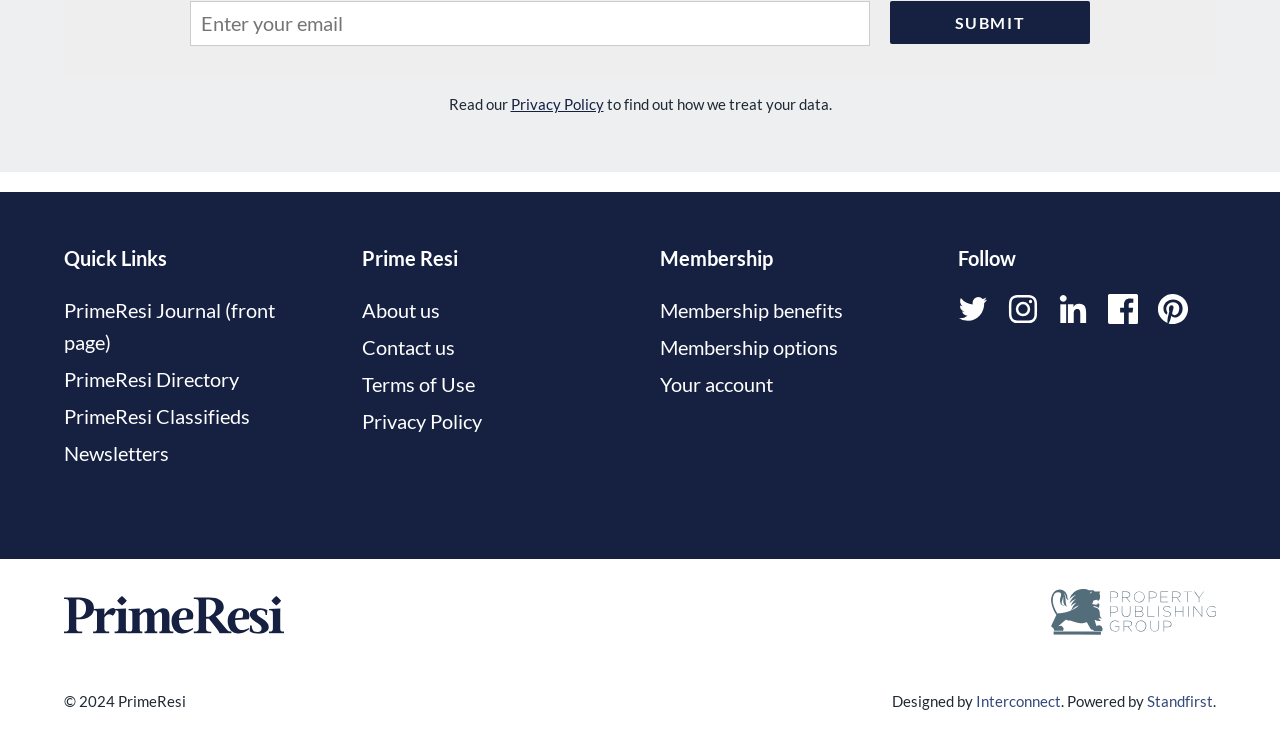Determine the bounding box coordinates of the target area to click to execute the following instruction: "Follow PrimeResi on Twitter."

[0.748, 0.402, 0.772, 0.443]